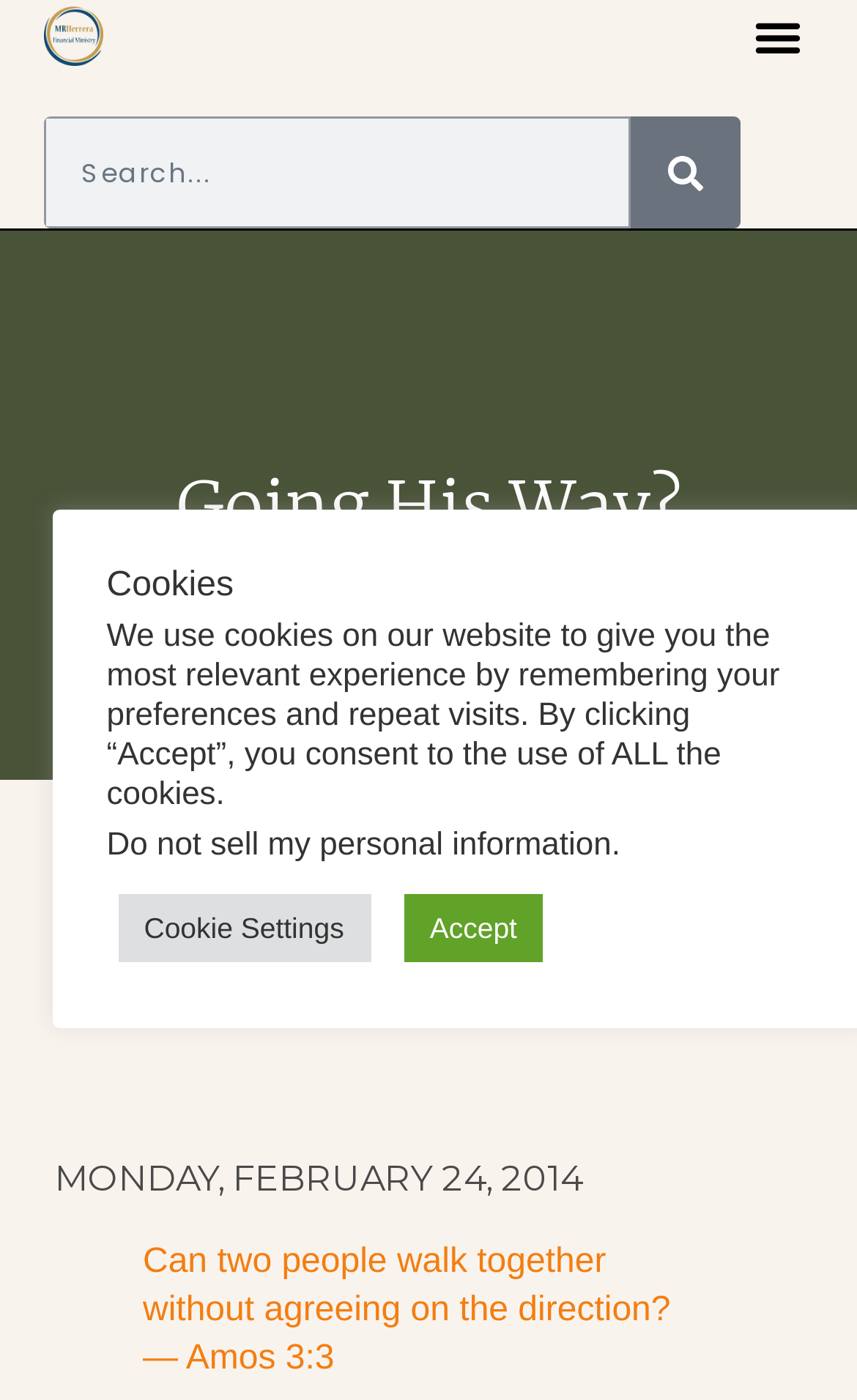Provide a comprehensive description of the webpage.

The webpage is titled "Going His Way? – MRHerrera" and features a site logo at the top left corner. To the right of the logo is a search bar with a search button, which contains a small icon. At the top right corner, there is a menu toggle button.

Below the search bar, there is a large heading that reads "Going His Way?" spanning most of the width of the page. Underneath this heading, there are two links: one with the date "February 24, 2014" and another with the initials "RH".

Further down, there is a block of text that reads "MONDAY, FEBRUARY 24, 2014". Below this, there is a blockquote with a quote from Amos 3:3.

On the right side of the page, there is a section titled "Cookies" with a heading. This section contains a paragraph of text explaining the use of cookies on the website, followed by a link to "Do not sell my personal information" and two buttons: "Cookie Settings" and "Accept".